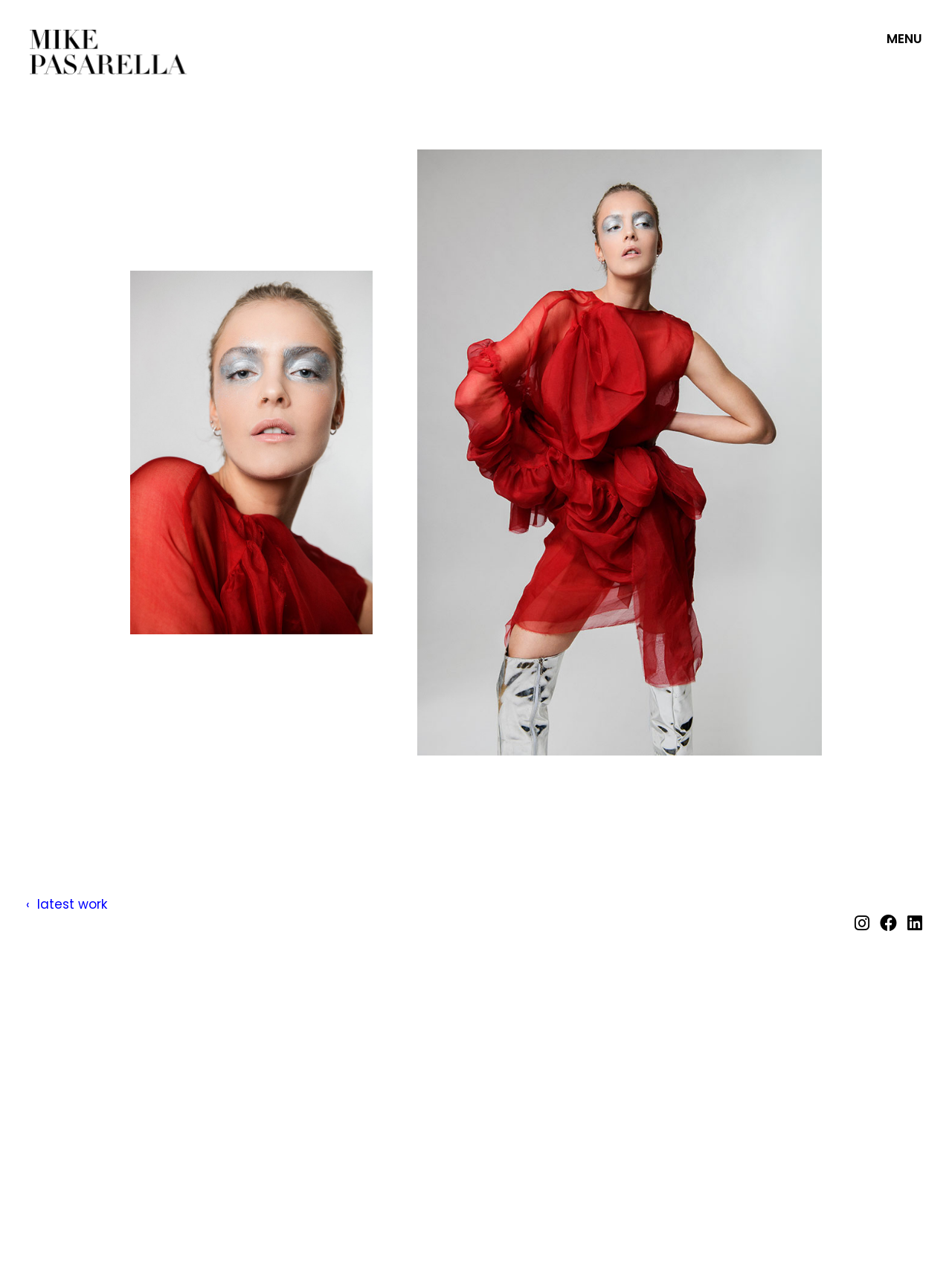Provide a one-word or short-phrase answer to the question:
What is the position of the 'MENU' link on the webpage?

Top-right corner